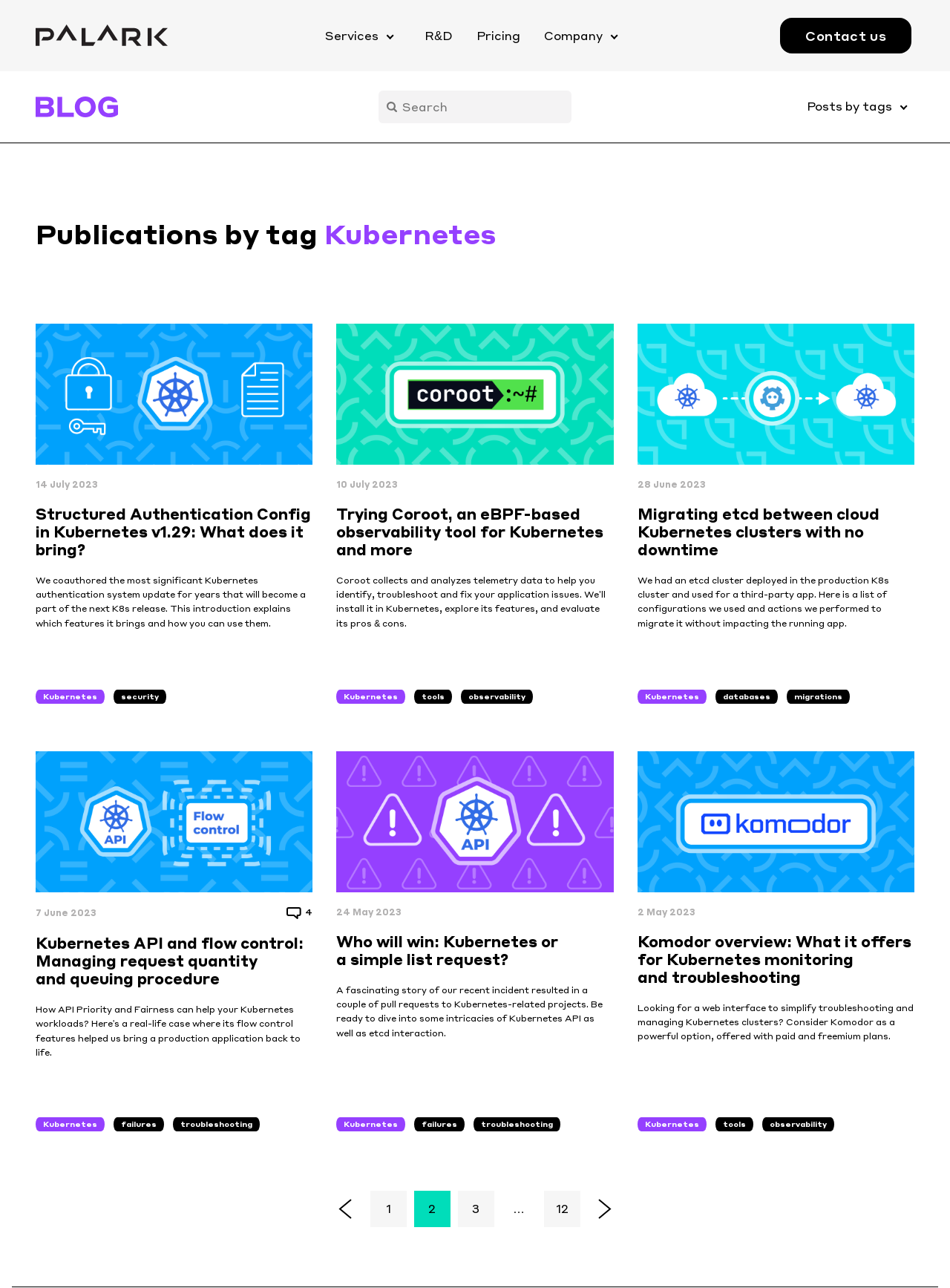Can you find and provide the title of the webpage?

Publications by tag Kubernetes